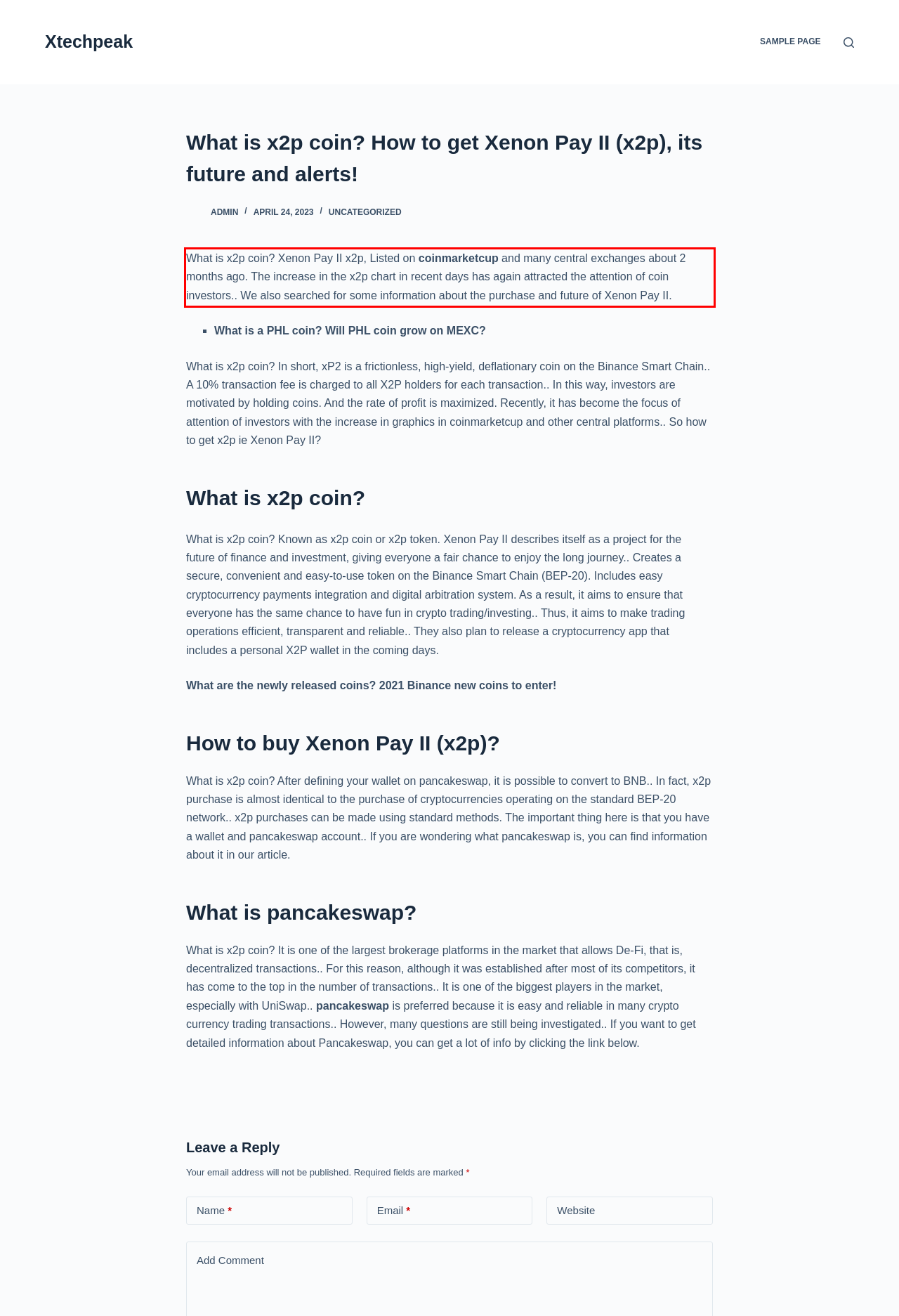Please use OCR to extract the text content from the red bounding box in the provided webpage screenshot.

What is x2p coin? Xenon Pay II x2p, Listed on coinmarketcup and many central exchanges about 2 months ago. The increase in the x2p chart in recent days has again attracted the attention of coin investors.. We also searched for some information about the purchase and future of Xenon Pay II.